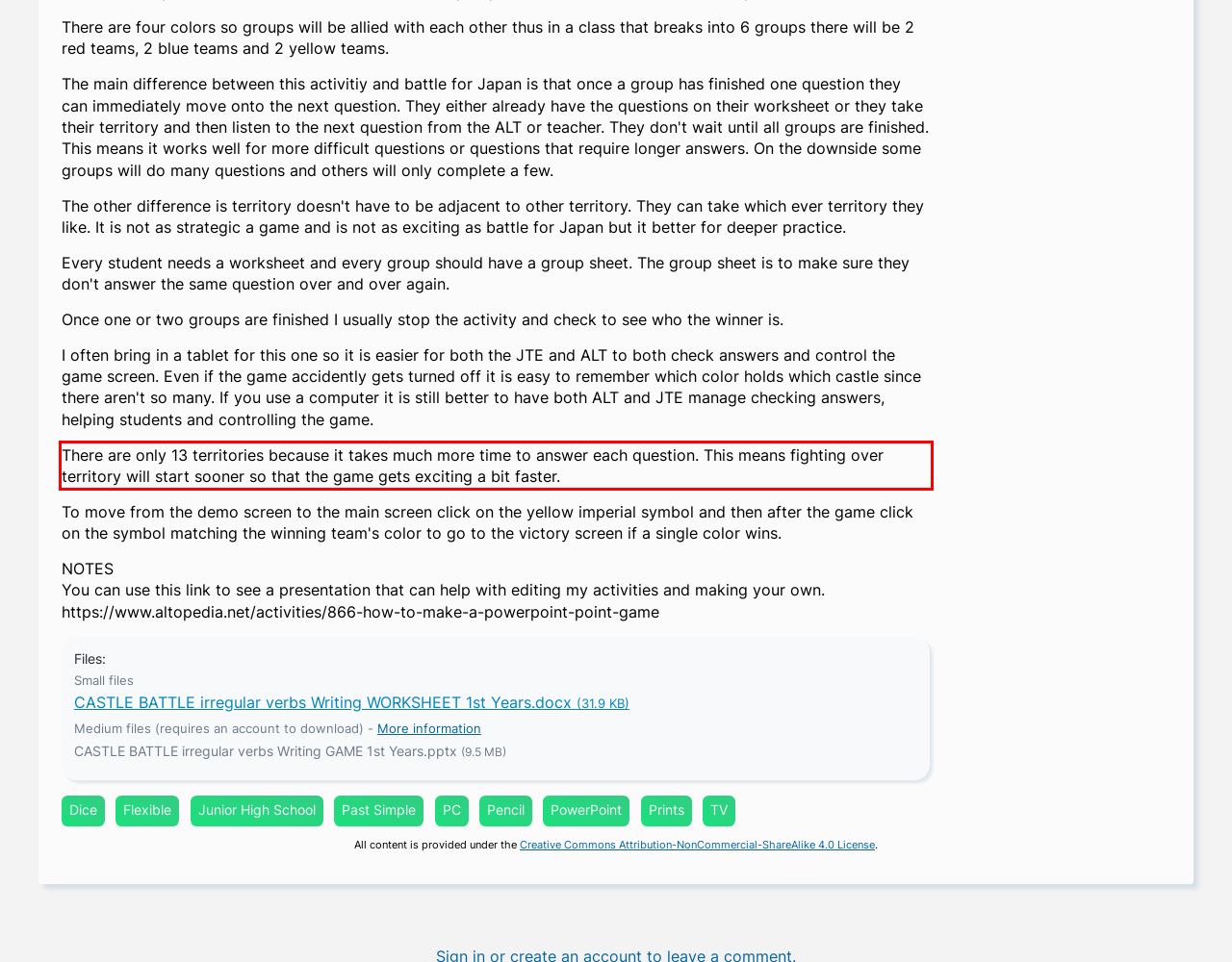Please look at the webpage screenshot and extract the text enclosed by the red bounding box.

There are only 13 territories because it takes much more time to answer each question. This means fighting over territory will start sooner so that the game gets exciting a bit faster.